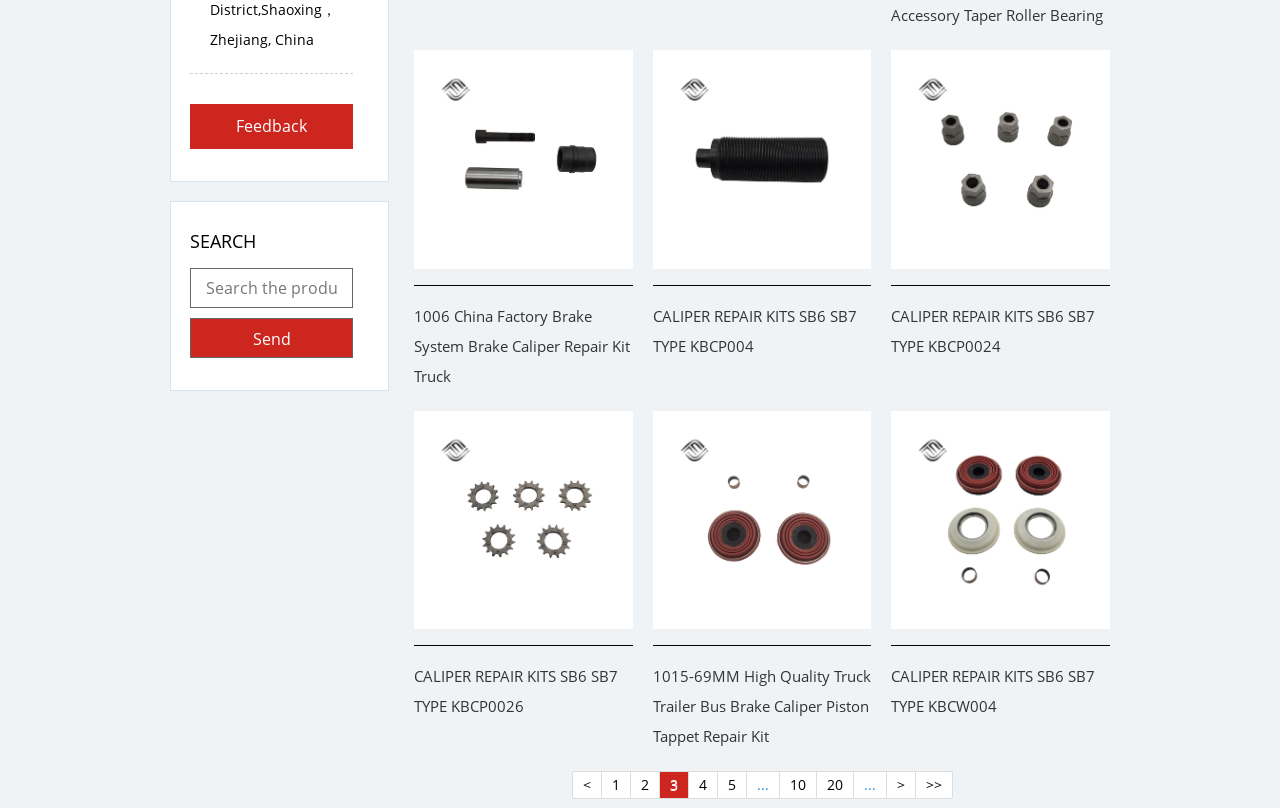What type of products are displayed on this page?
From the details in the image, provide a complete and detailed answer to the question.

The images and headings on the page suggest that the products displayed are related to brake system repair kits for trucks, trailers, and buses. The specific products shown include brake caliper repair kits and piston tappet repair kits.